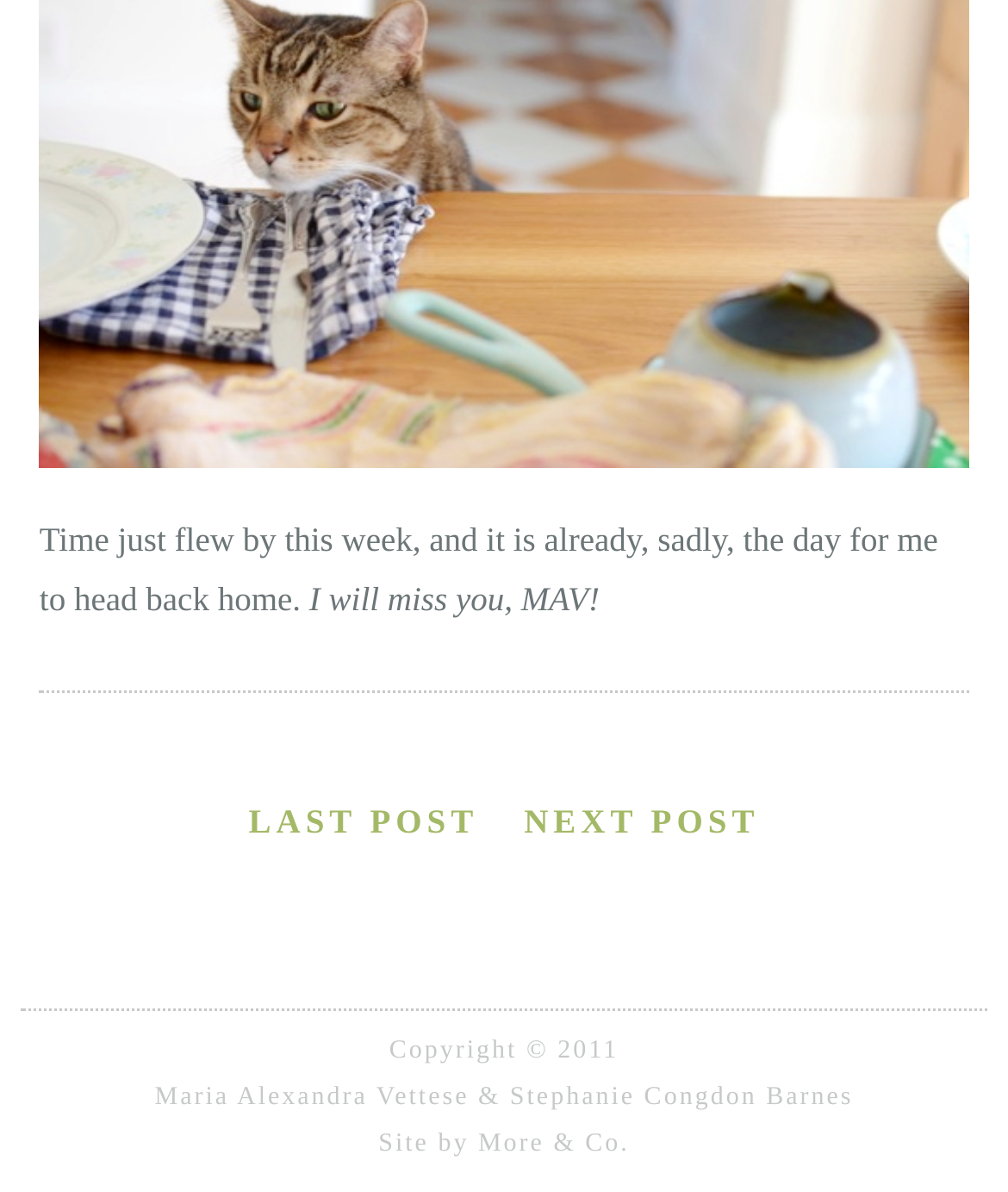What is the purpose of the 'LAST POST' link?
We need a detailed and meticulous answer to the question.

The 'LAST POST' link is likely used to navigate to the previous post or article, allowing users to read previous content in a sequence.